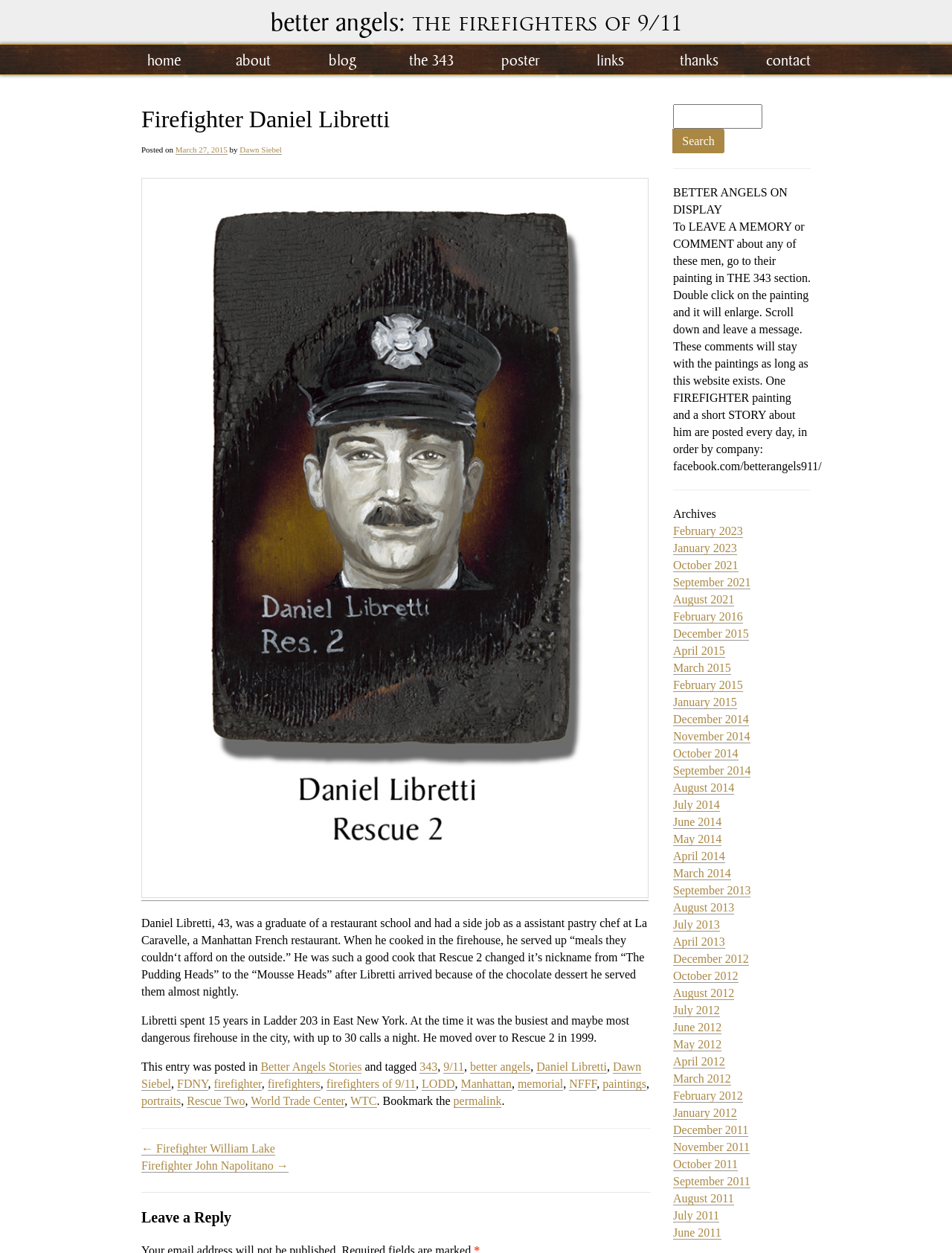Locate the coordinates of the bounding box for the clickable region that fulfills this instruction: "click on the 'permalink' link".

[0.476, 0.874, 0.527, 0.884]